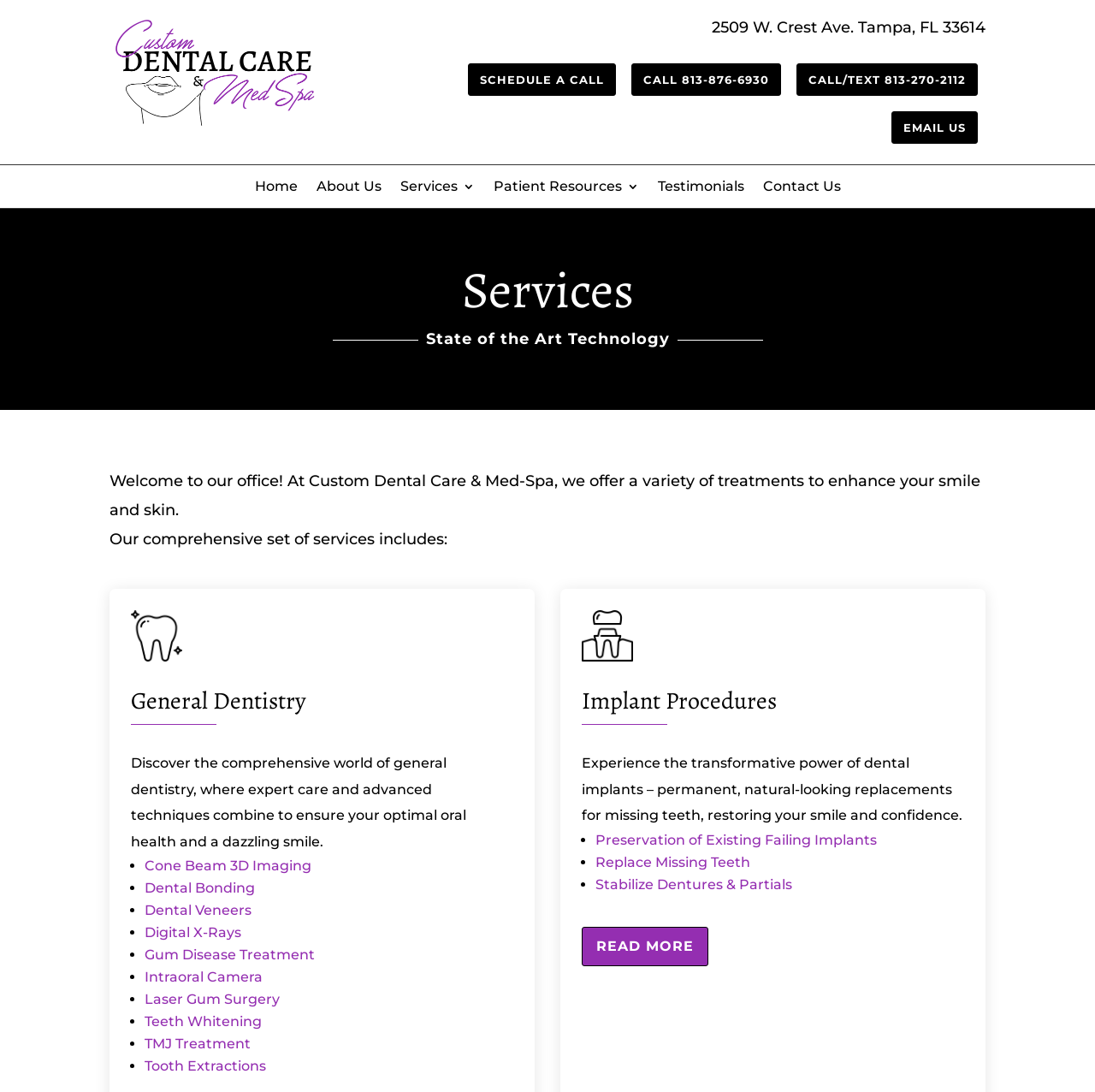What is the address of Custom Dental Care & Med Spa?
Refer to the image and offer an in-depth and detailed answer to the question.

I found the address by looking at the static text element located at the top of the webpage, which reads '2509 W. Crest Ave. Tampa, FL 33614'.